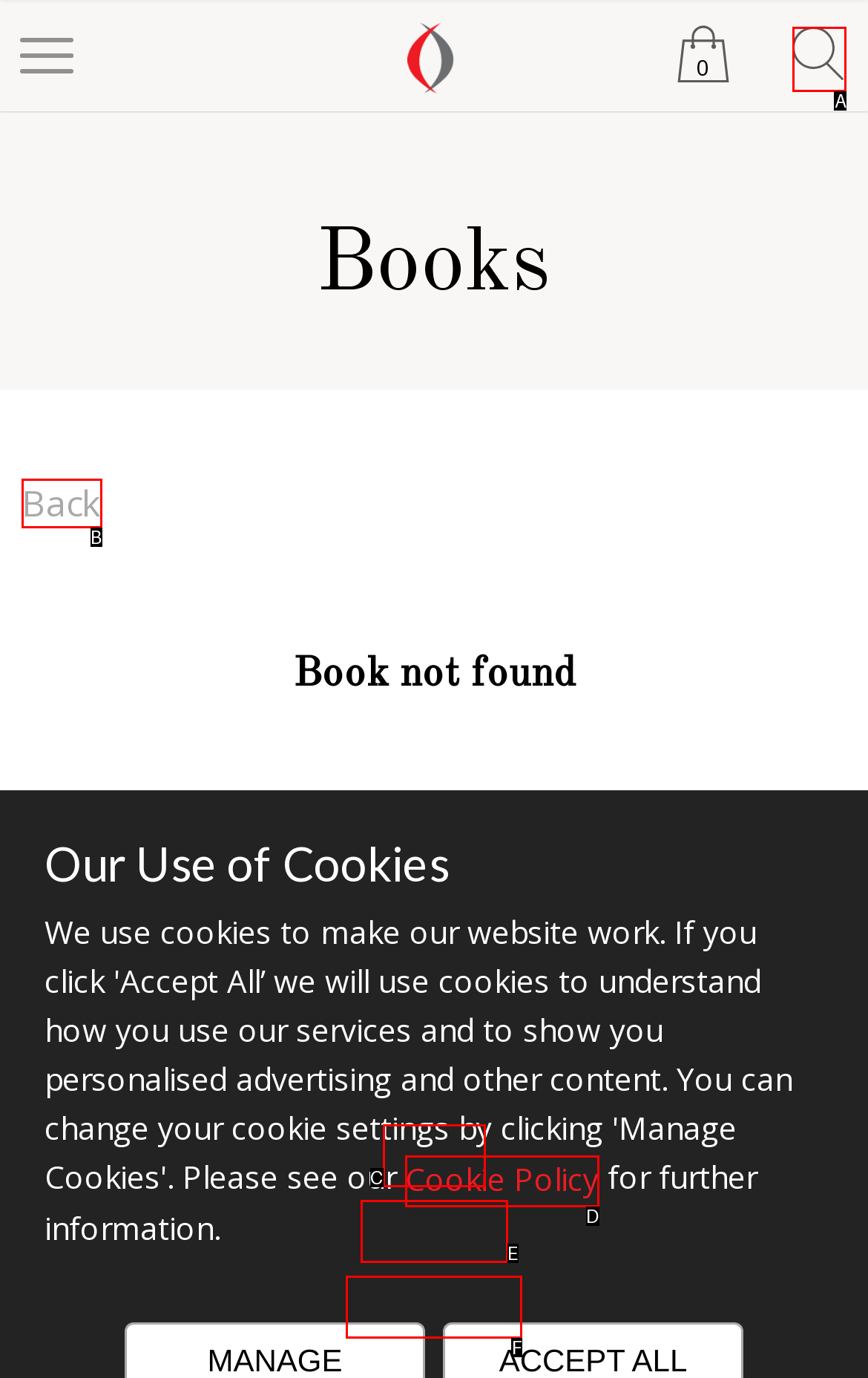Choose the HTML element that best fits the given description: parent_node: 0. Answer by stating the letter of the option.

A